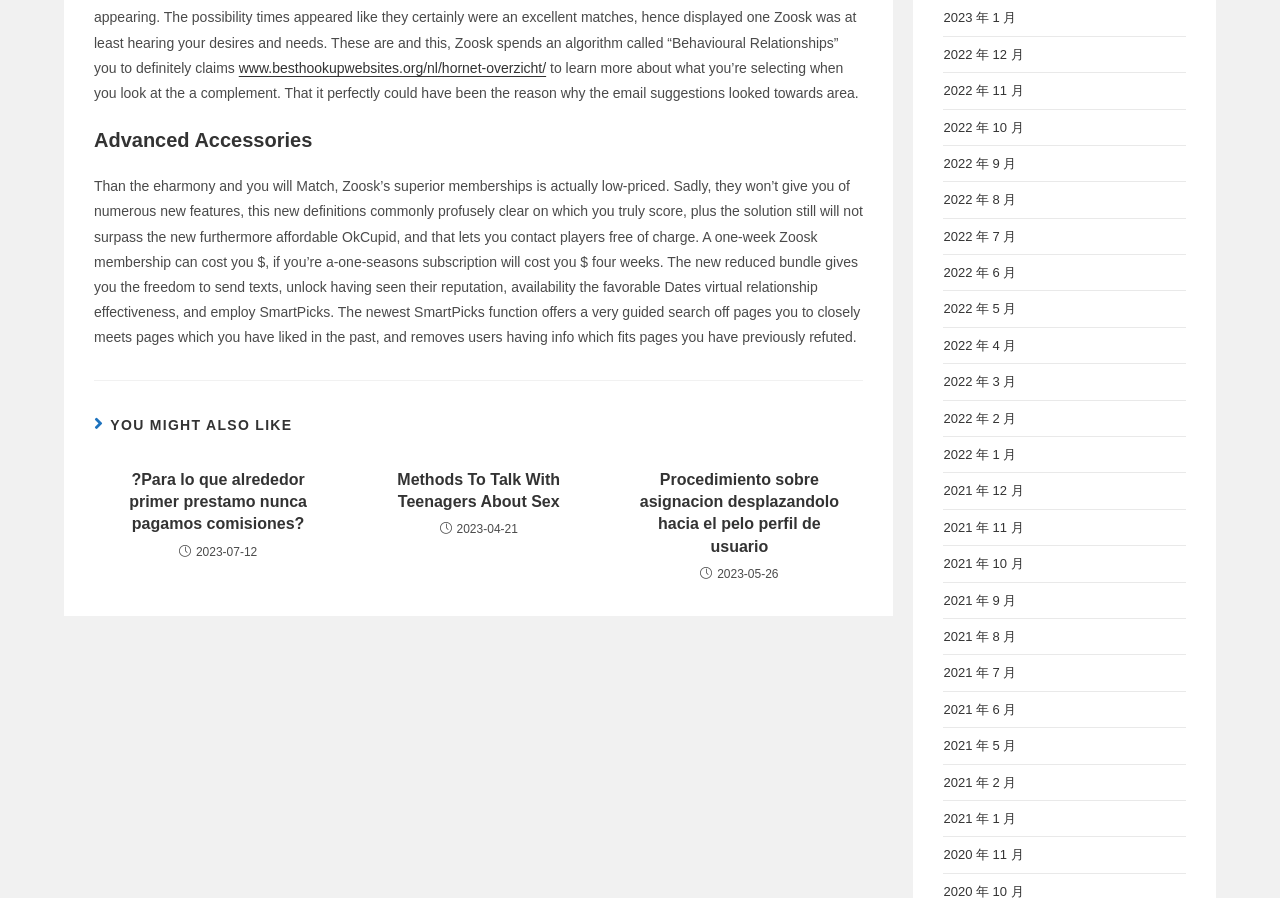Find and provide the bounding box coordinates for the UI element described with: "2021 年 8 月".

[0.737, 0.7, 0.794, 0.717]